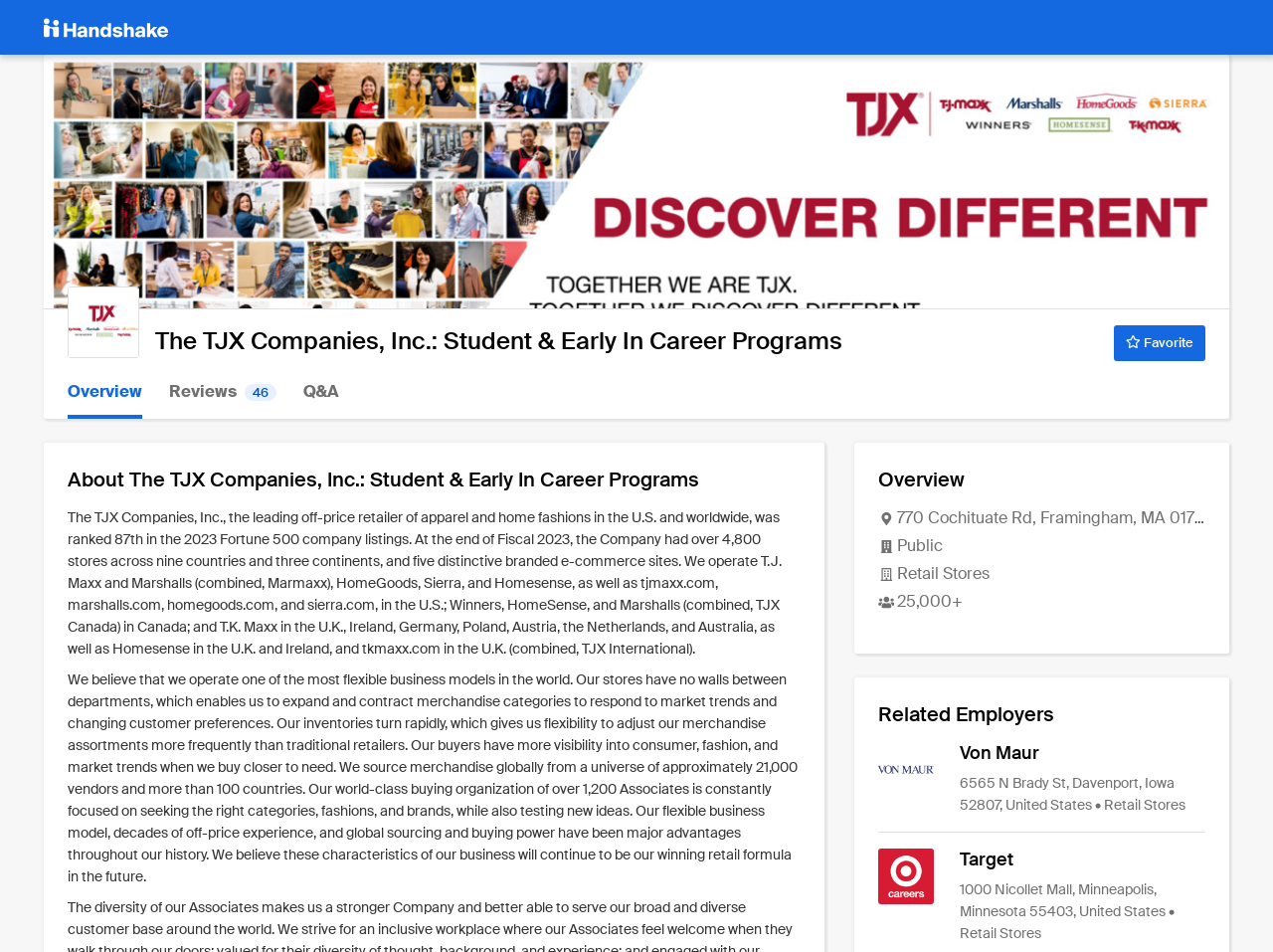Determine the bounding box coordinates for the area you should click to complete the following instruction: "Learn more about 'The TJX Companies, Inc.: Student & Early In Career Programs'".

[0.053, 0.301, 0.109, 0.376]